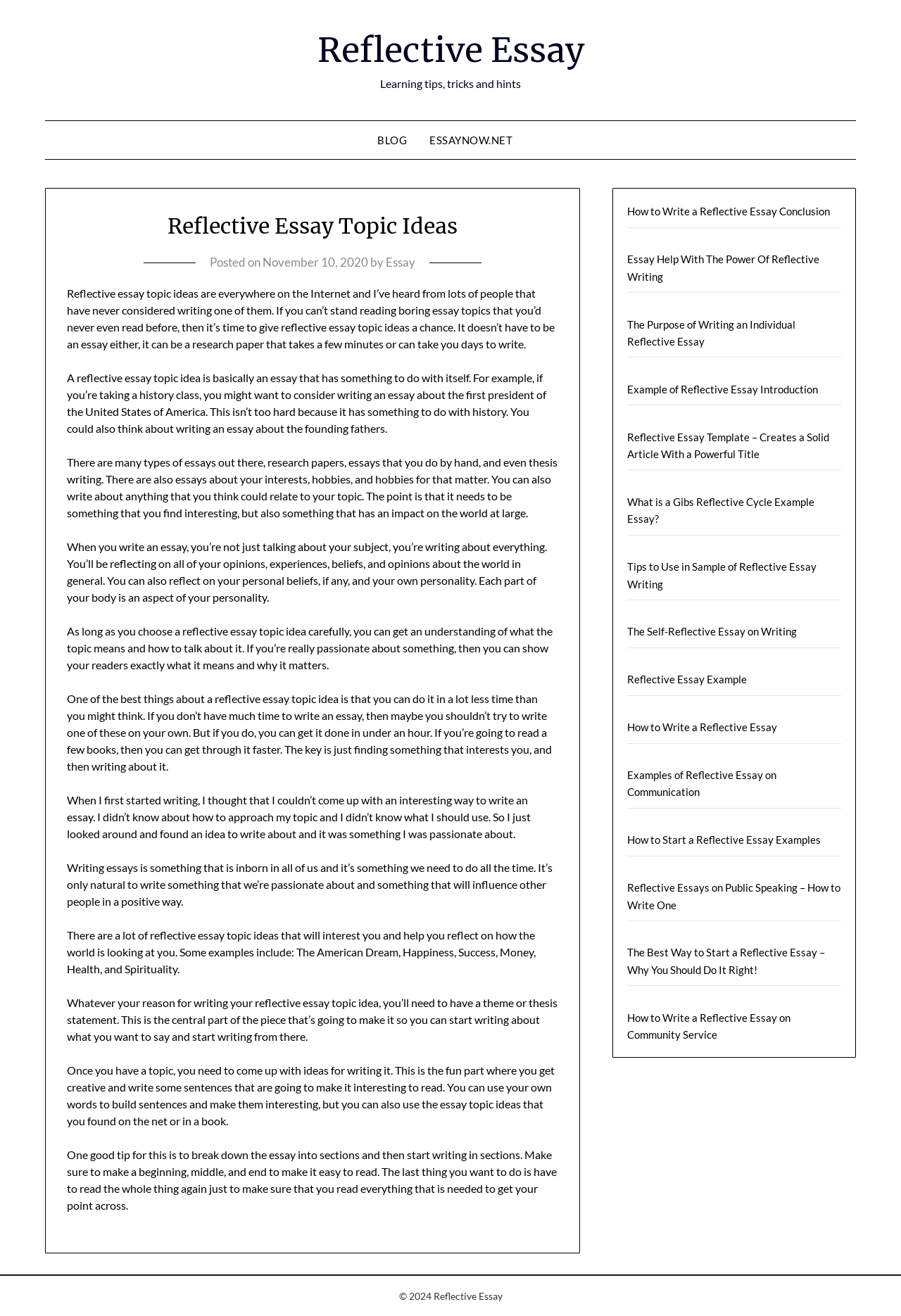Identify the bounding box coordinates of the region that needs to be clicked to carry out this instruction: "Read 'How to Write a Reflective Essay Conclusion'". Provide these coordinates as four float numbers ranging from 0 to 1, i.e., [left, top, right, bottom].

[0.696, 0.156, 0.921, 0.165]